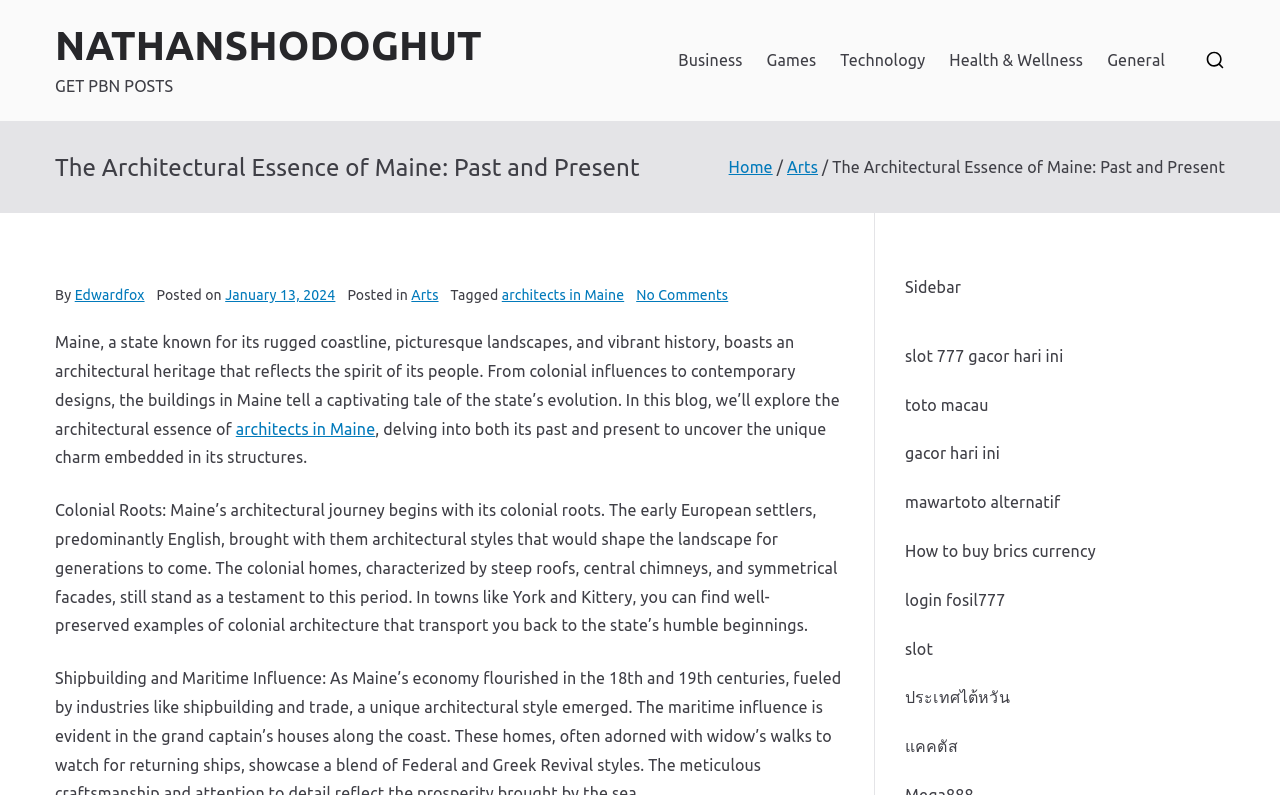Determine the coordinates of the bounding box that should be clicked to complete the instruction: "Explore the 'Arts' section". The coordinates should be represented by four float numbers between 0 and 1: [left, top, right, bottom].

[0.615, 0.199, 0.639, 0.221]